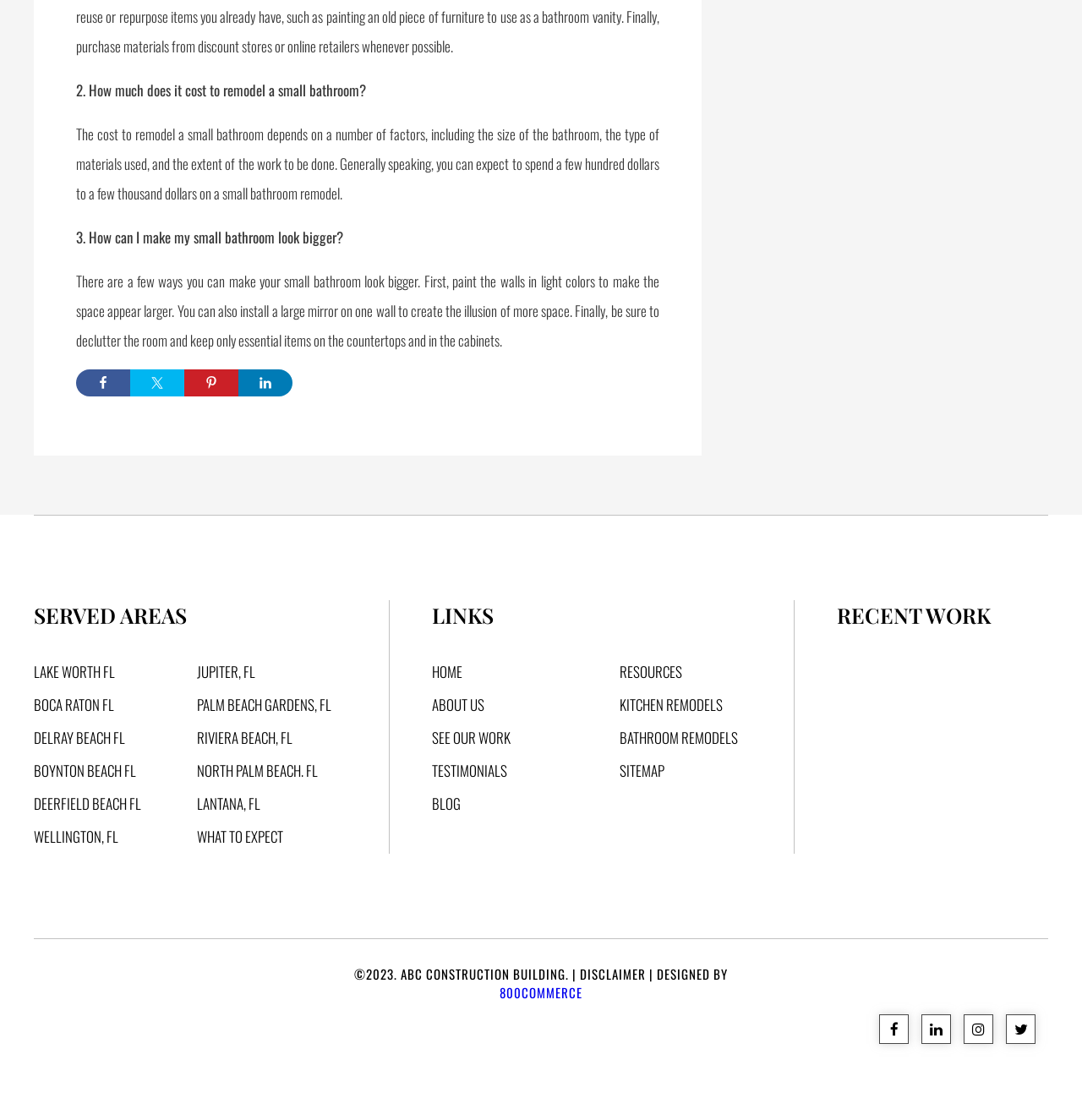Kindly determine the bounding box coordinates for the area that needs to be clicked to execute this instruction: "Visit the HOME page".

[0.399, 0.59, 0.427, 0.609]